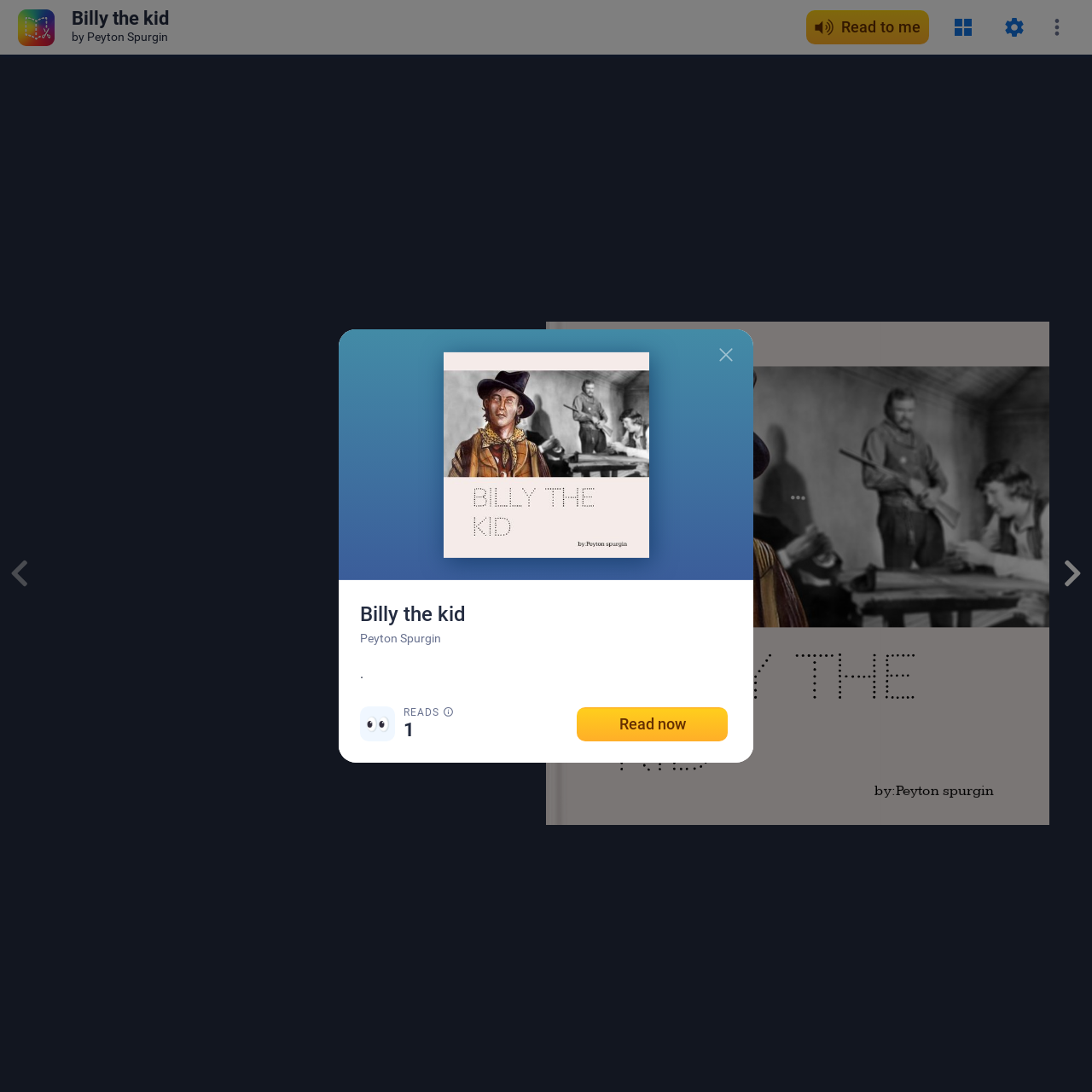Locate the bounding box coordinates of the element that should be clicked to execute the following instruction: "Go to next page".

[0.97, 0.512, 0.995, 0.538]